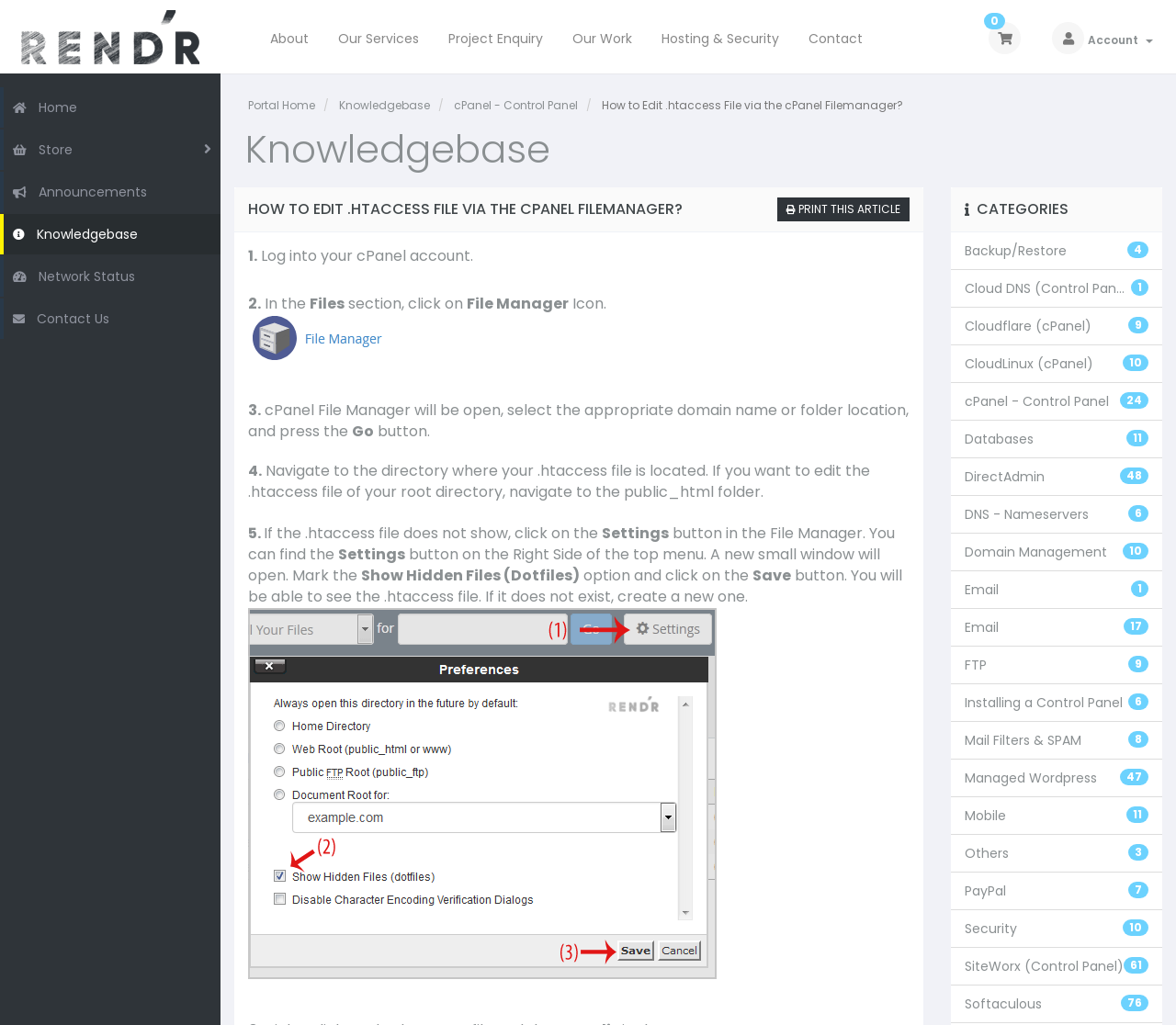Pinpoint the bounding box coordinates of the element to be clicked to execute the instruction: "Click on the 'Knowledgebase' link".

[0.288, 0.095, 0.366, 0.11]